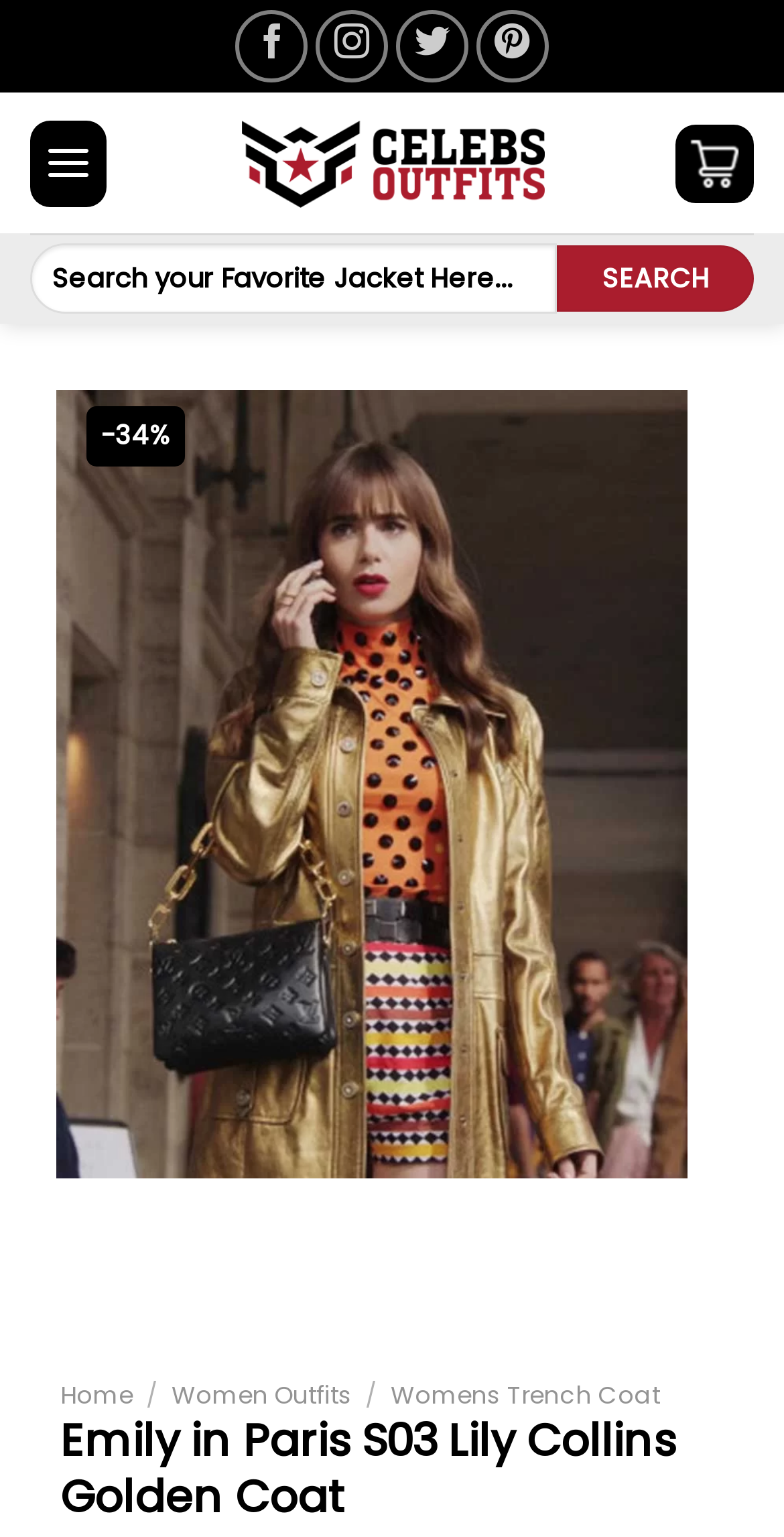Provide a single word or phrase to answer the given question: 
How many social media platforms can you follow Celebs Outfits on?

4